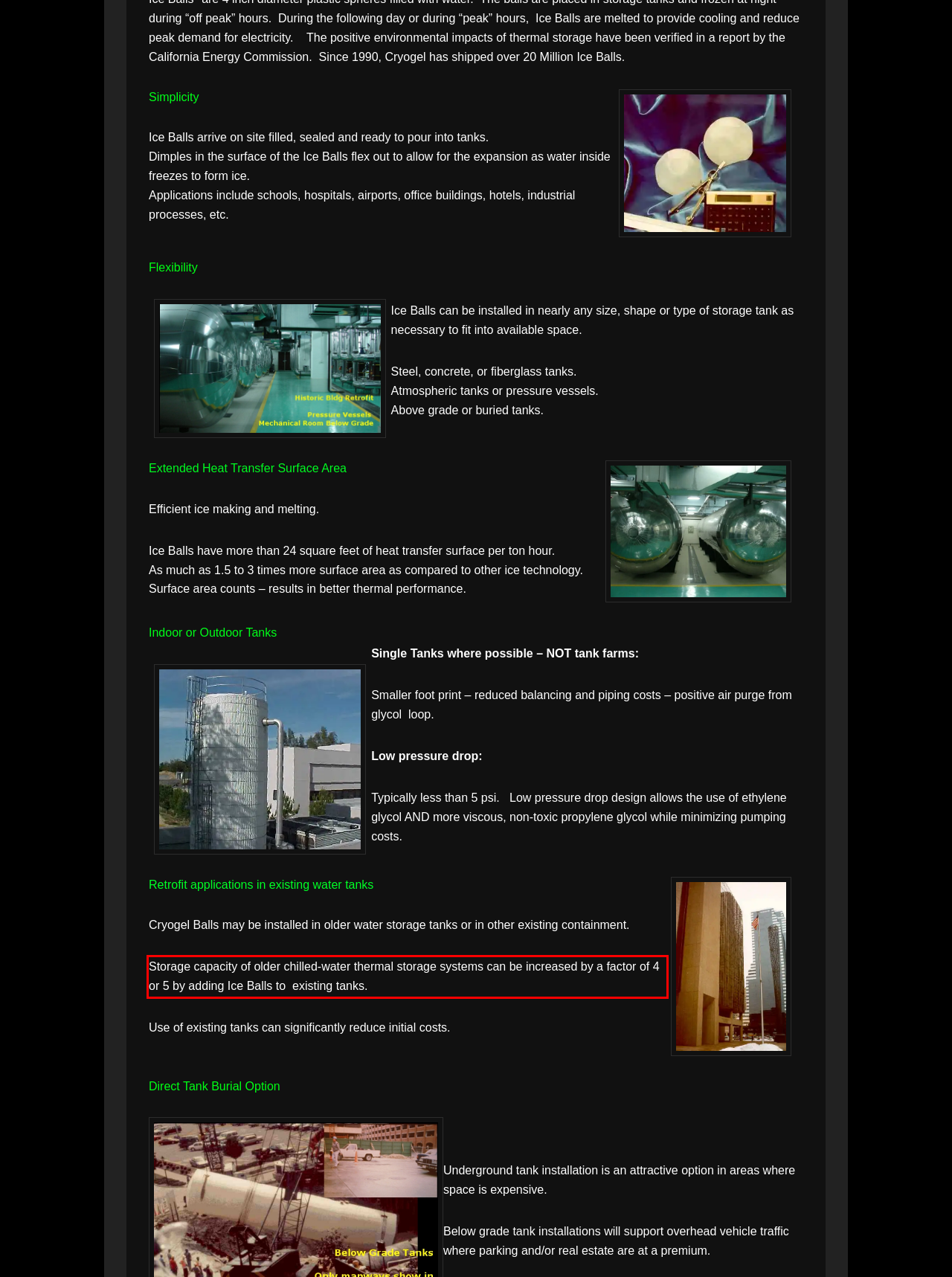Please perform OCR on the text content within the red bounding box that is highlighted in the provided webpage screenshot.

Storage capacity of older chilled-water thermal storage systems can be increased by a factor of 4 or 5 by adding Ice Balls to existing tanks.